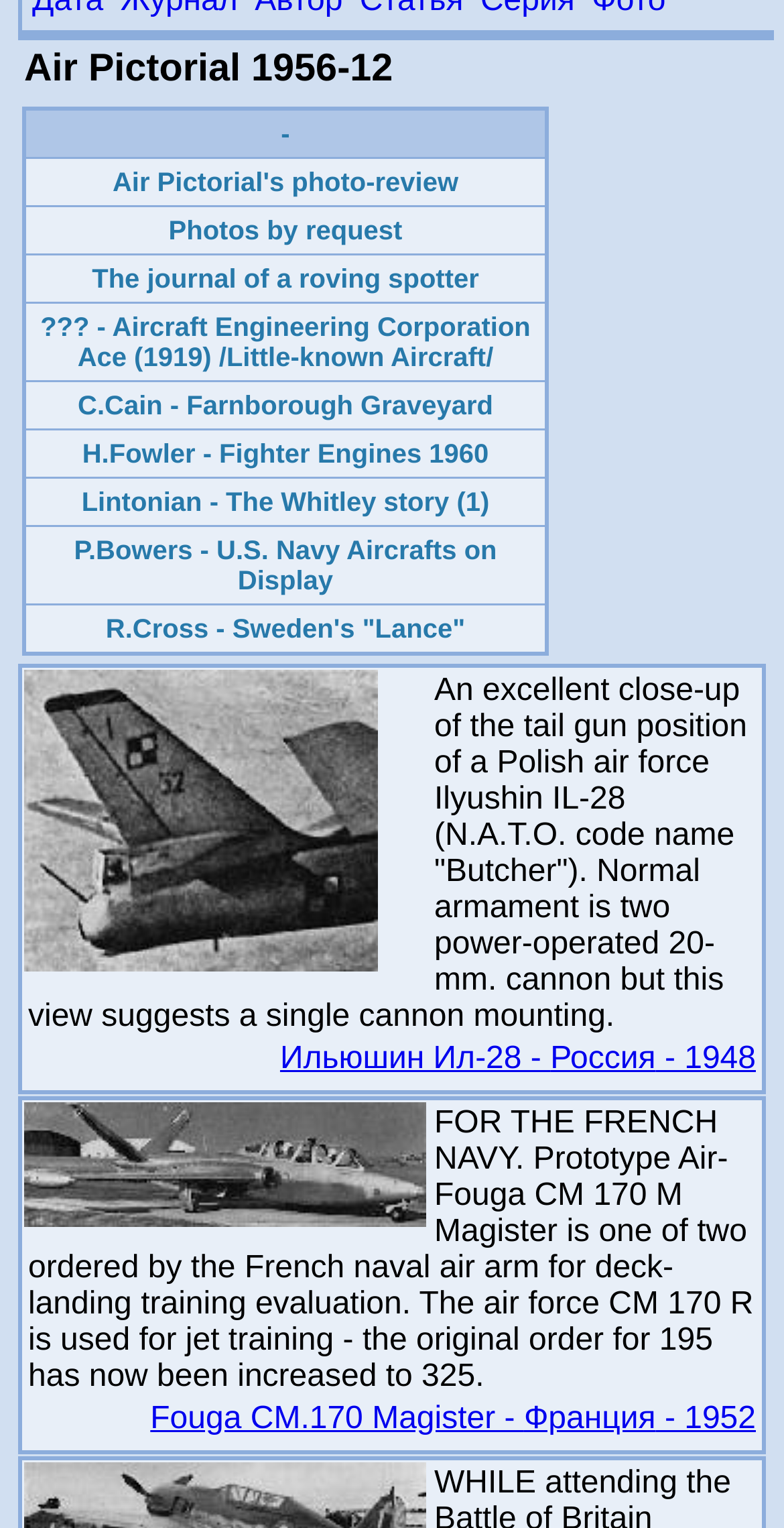Extract the bounding box of the UI element described as: "Air Pictorial's photo-review".

[0.144, 0.109, 0.585, 0.129]